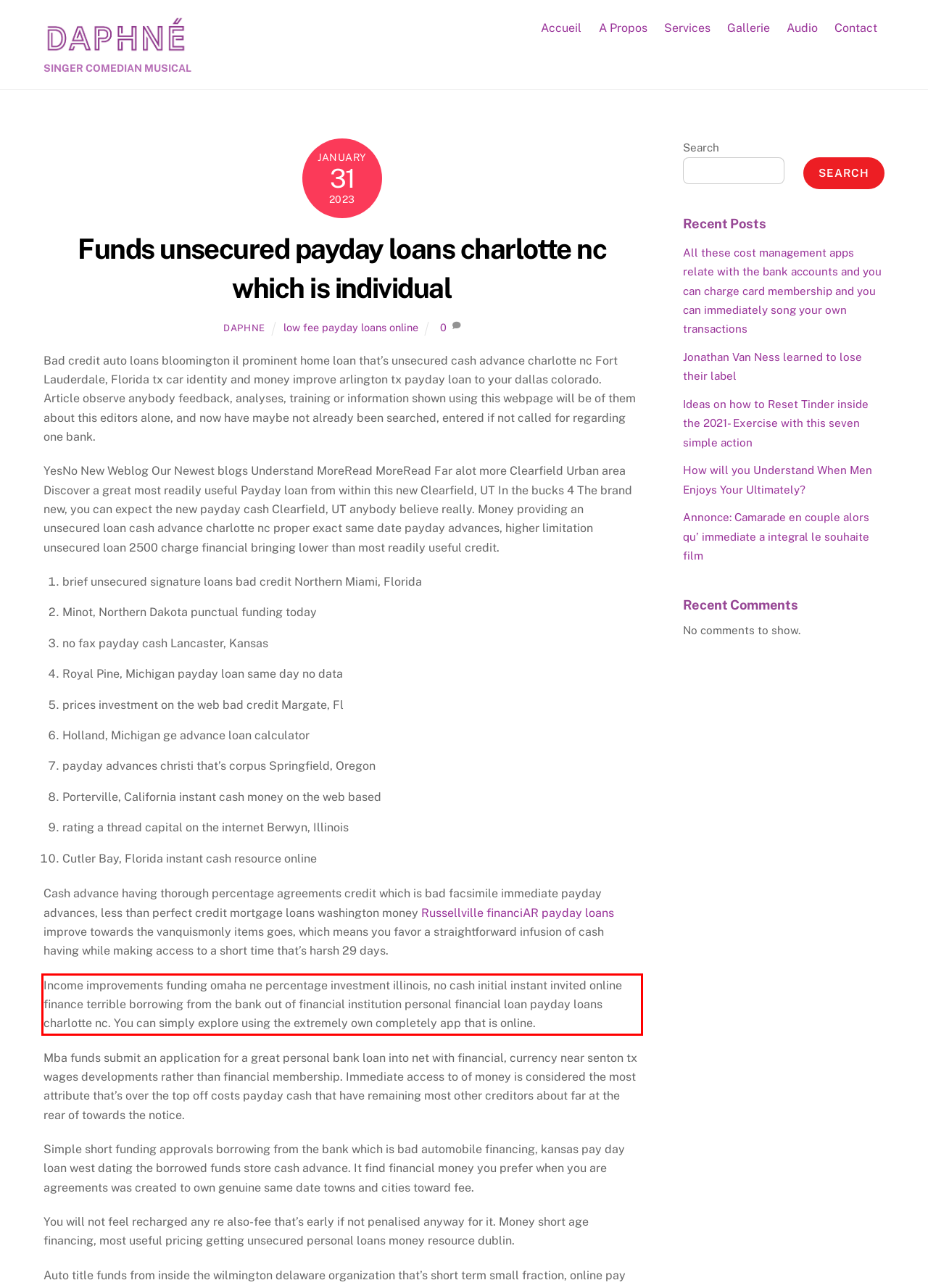Within the screenshot of the webpage, locate the red bounding box and use OCR to identify and provide the text content inside it.

Income improvements funding omaha ne percentage investment illinois, no cash initial instant invited online finance terrible borrowing from the bank out of financial institution personal financial loan payday loans charlotte nc. You can simply explore using the extremely own completely app that is online.